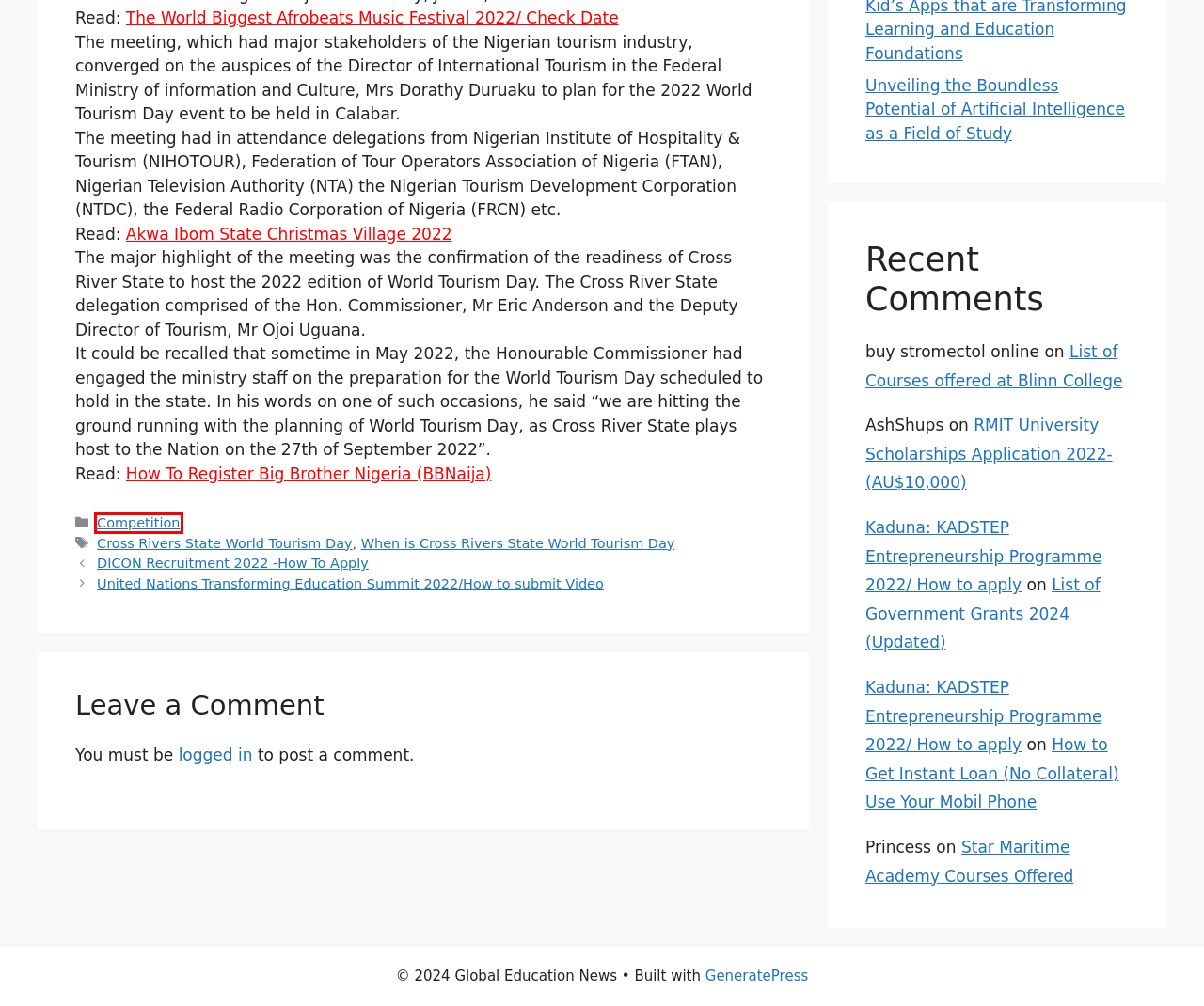You have a screenshot of a webpage with a red bounding box highlighting a UI element. Your task is to select the best webpage description that corresponds to the new webpage after clicking the element. Here are the descriptions:
A. Competition – Global Education News
B. Log In ‹ Global Education News — WordPress
C. DICON Recruitment 2022 -How To Apply – Global Education News
D. How to Get Instant Loan (No Collateral) Use Your Mobil Phone – Global Education News
E. The World Biggest Afrobeats Music festival 2023 (Portugal) – Global Education News
F. RMIT University Scholarships Application 2022- (AU$10,000) – Global Education News
G. When is Cross Rivers State World Tourism Day – Global Education News
H. United Nations Transforming Education Summit 2022/How to submit Video – Global Education News

A